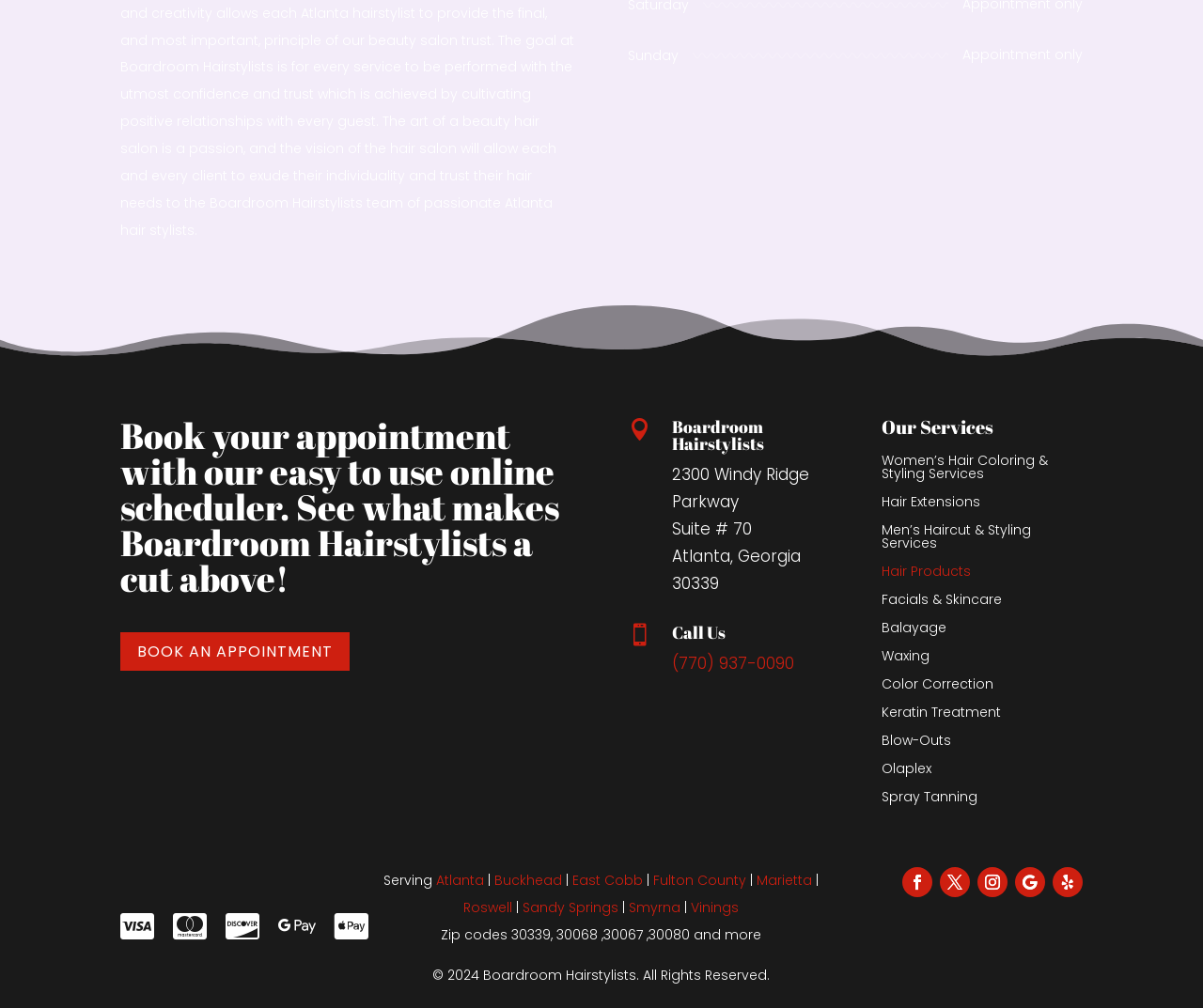Please specify the bounding box coordinates of the clickable section necessary to execute the following command: "Follow us on Facebook".

[0.75, 0.86, 0.775, 0.89]